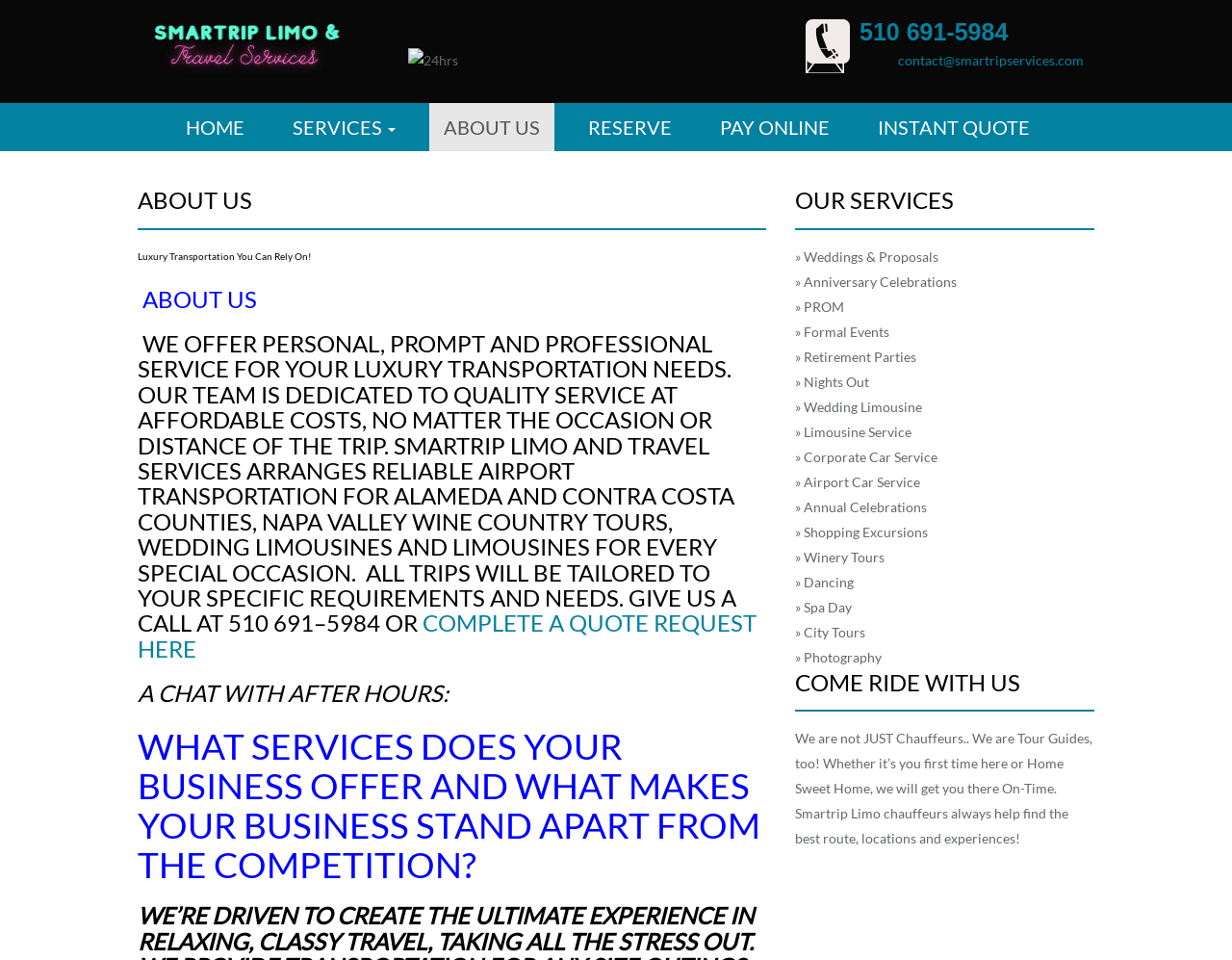Can you give a comprehensive explanation to the question given the content of the image?
What is the phone number to contact Smartrip Services?

I found the phone number by looking at the static text element with the content '510 691-5984' which is located at the top of the webpage, next to the image '24hrs'.